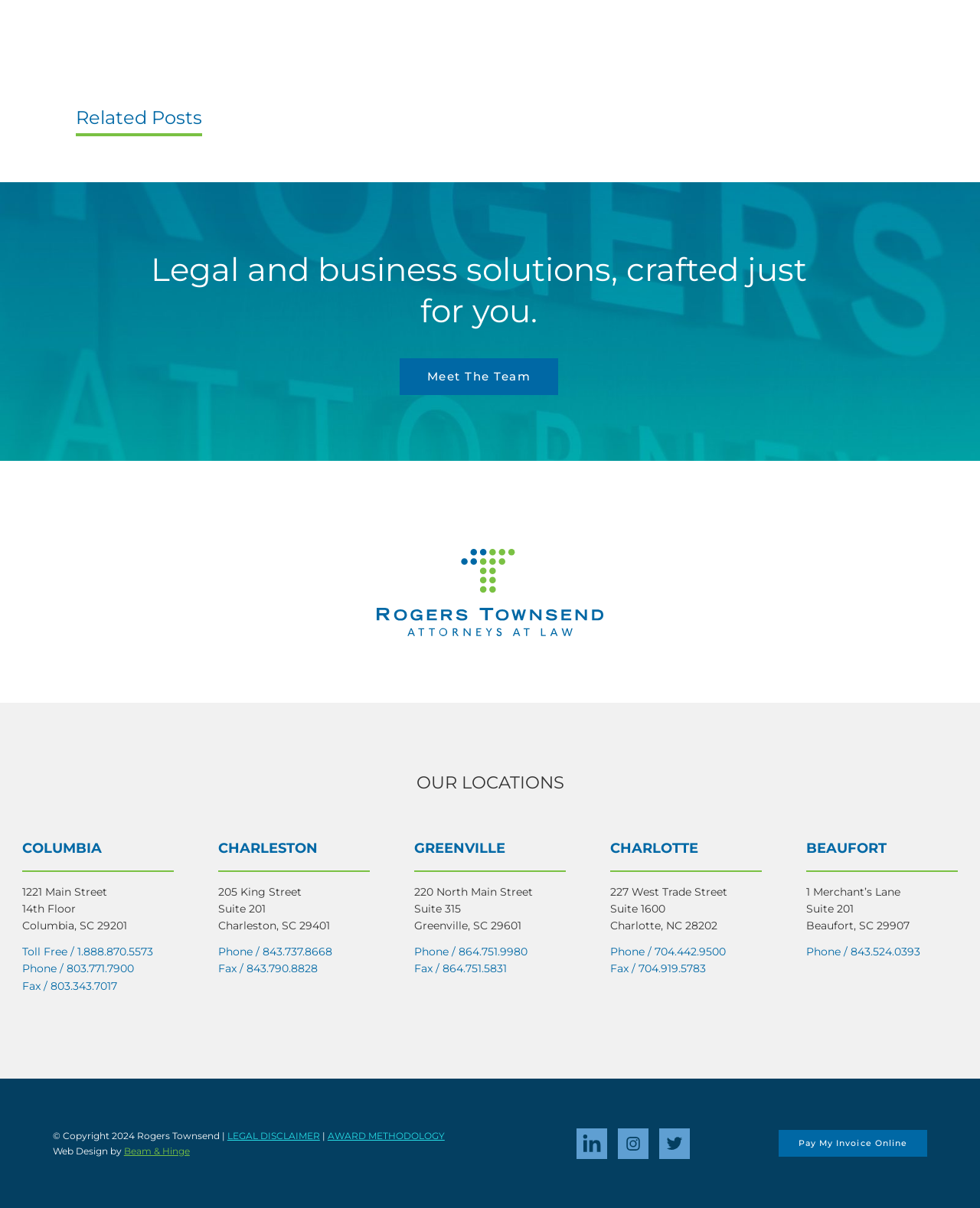Based on the image, please elaborate on the answer to the following question:
What is the phone number of the Columbia office?

The phone number of the Columbia office can be found in the link '1.888.870.5573' under the 'COLUMBIA' section, which is located in the middle of the webpage.